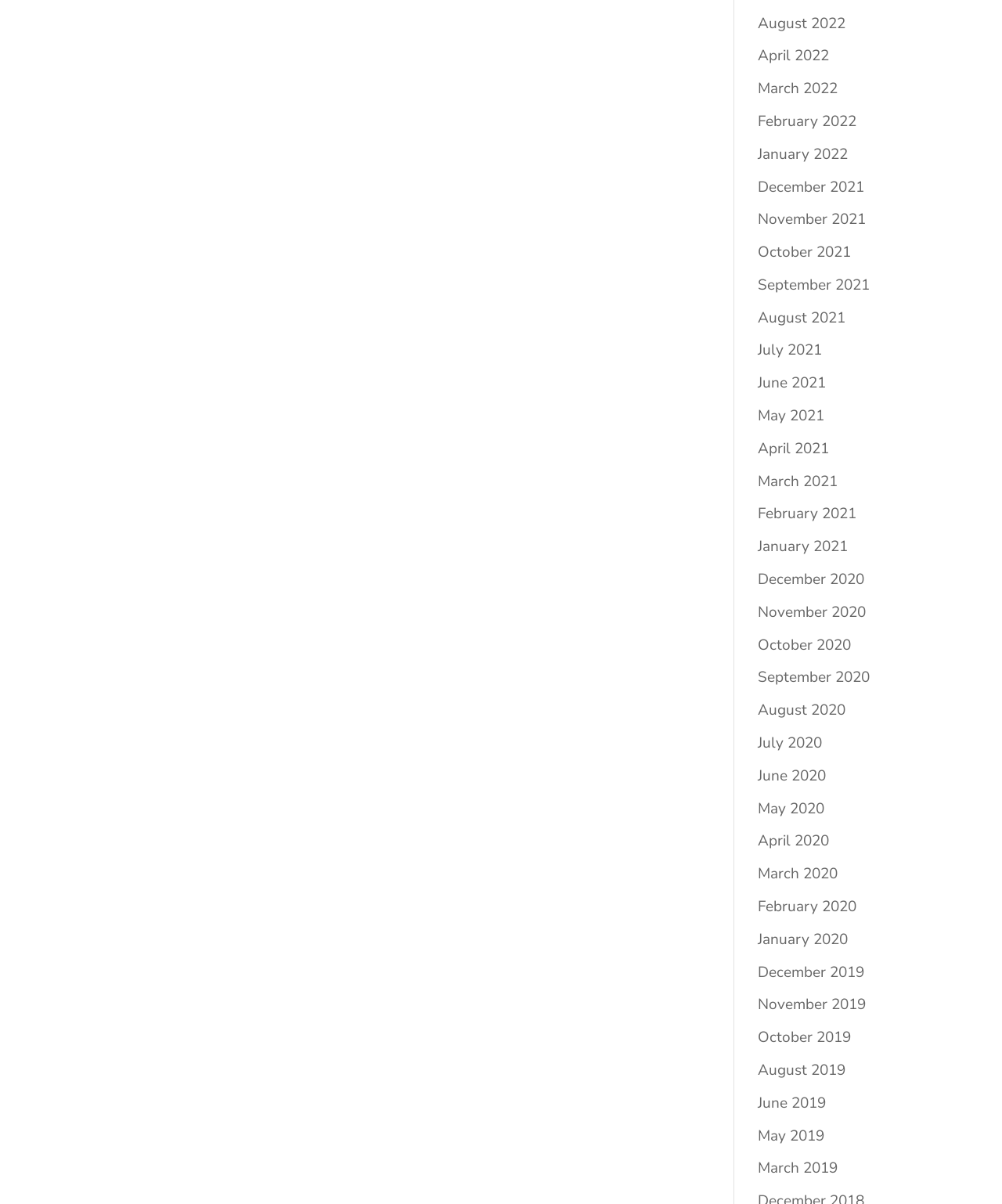Specify the bounding box coordinates of the element's region that should be clicked to achieve the following instruction: "Go to January 2021". The bounding box coordinates consist of four float numbers between 0 and 1, in the format [left, top, right, bottom].

[0.756, 0.446, 0.846, 0.462]